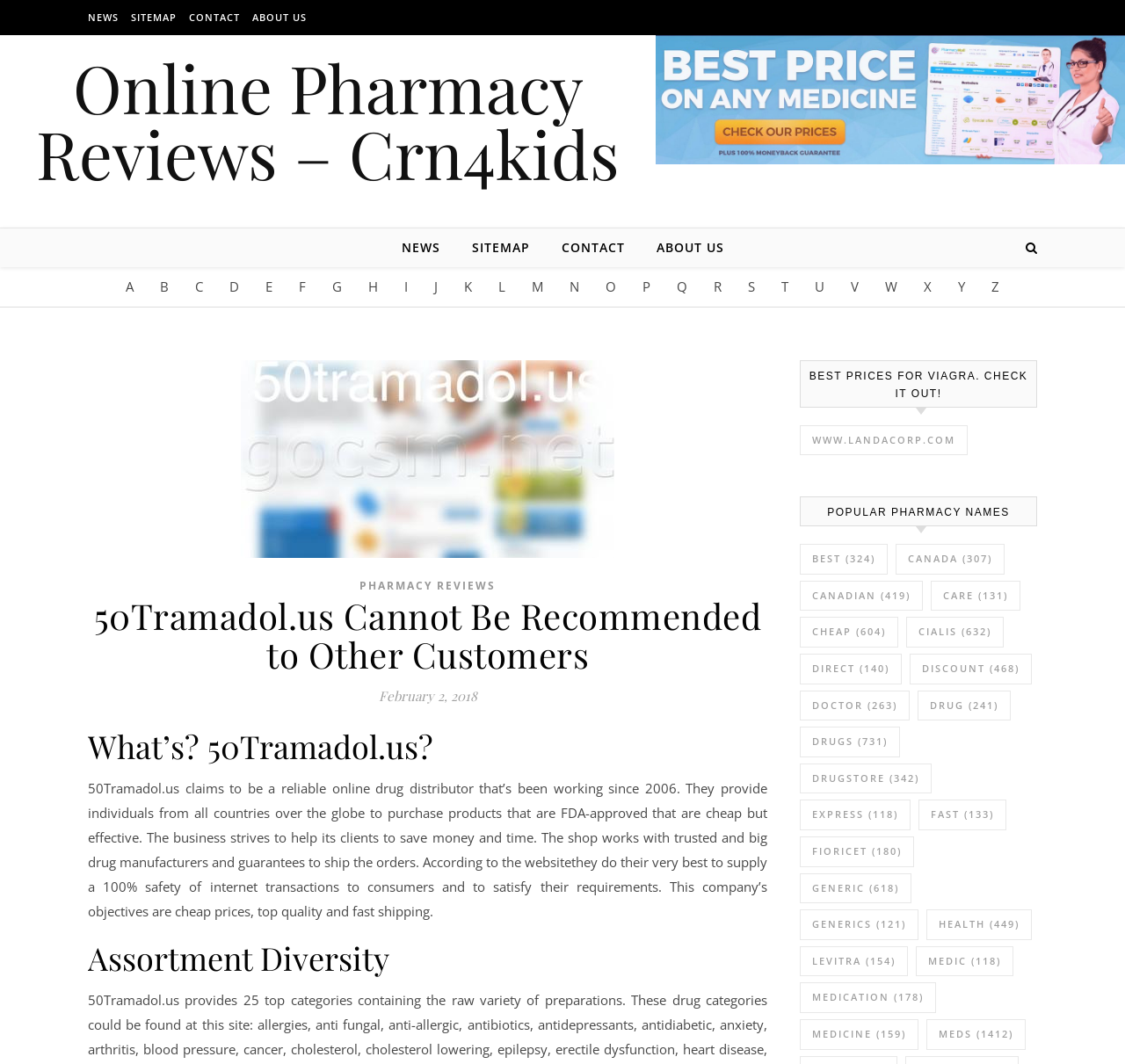Respond with a single word or short phrase to the following question: 
What is the goal of the online pharmacy?

cheap prices, top quality and fast shipping